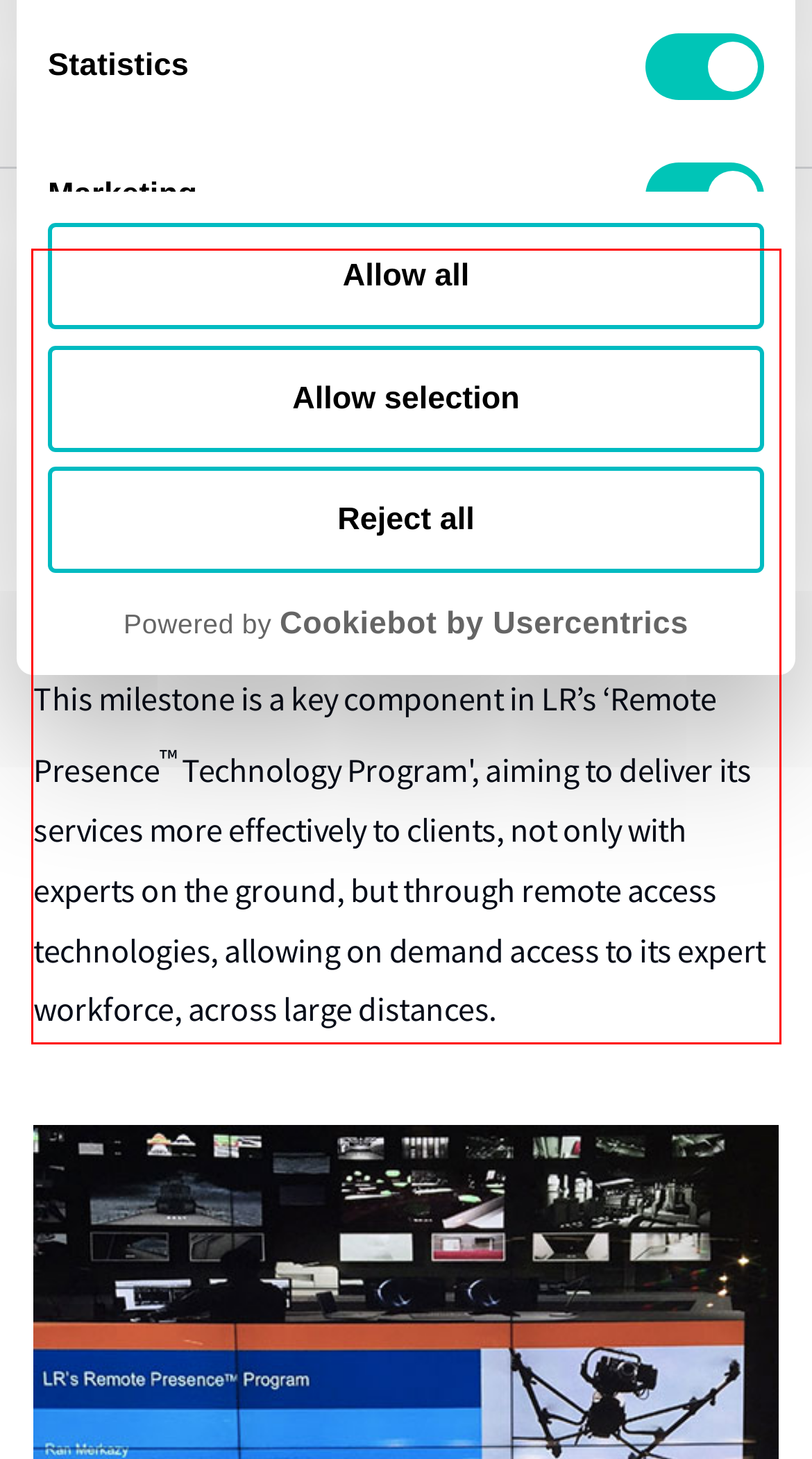Identify the text within the red bounding box on the webpage screenshot and generate the extracted text content.

LR has signed a Memorandum of Understanding (MoU) with Airobotics, a fully automatic drone platform, to work together to deliver faster, safer, more insightful and innovative services through the use of autonomous drones for pre-programmed inspection missions. This milestone is a key component in LR’s ‘Remote Presence™ Technology Program', aiming to deliver its services more effectively to clients, not only with experts on the ground, but through remote access technologies, allowing on demand access to its expert workforce, across large distances.